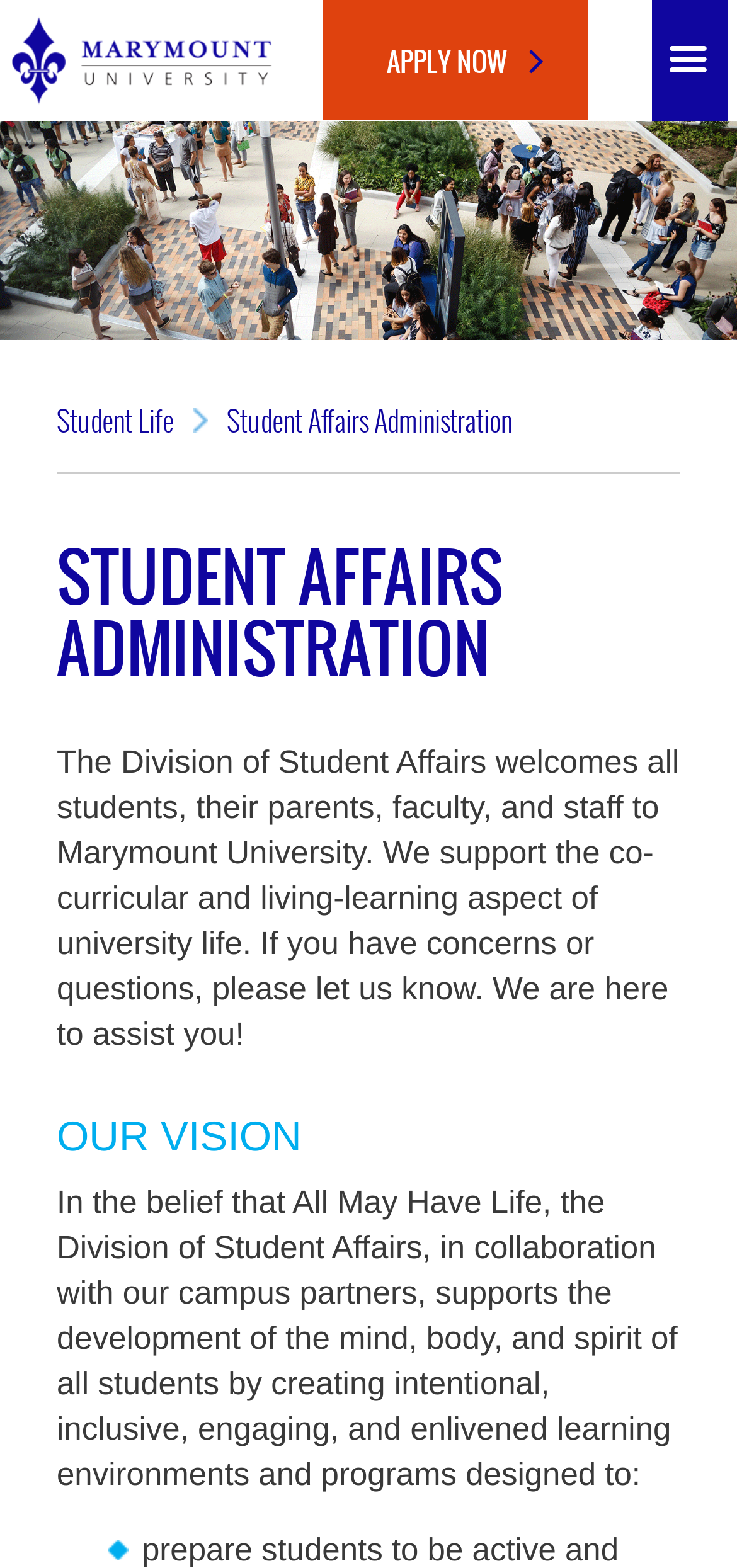What is the location of the 'Student Life' link?
Using the image provided, answer with just one word or phrase.

Top-left